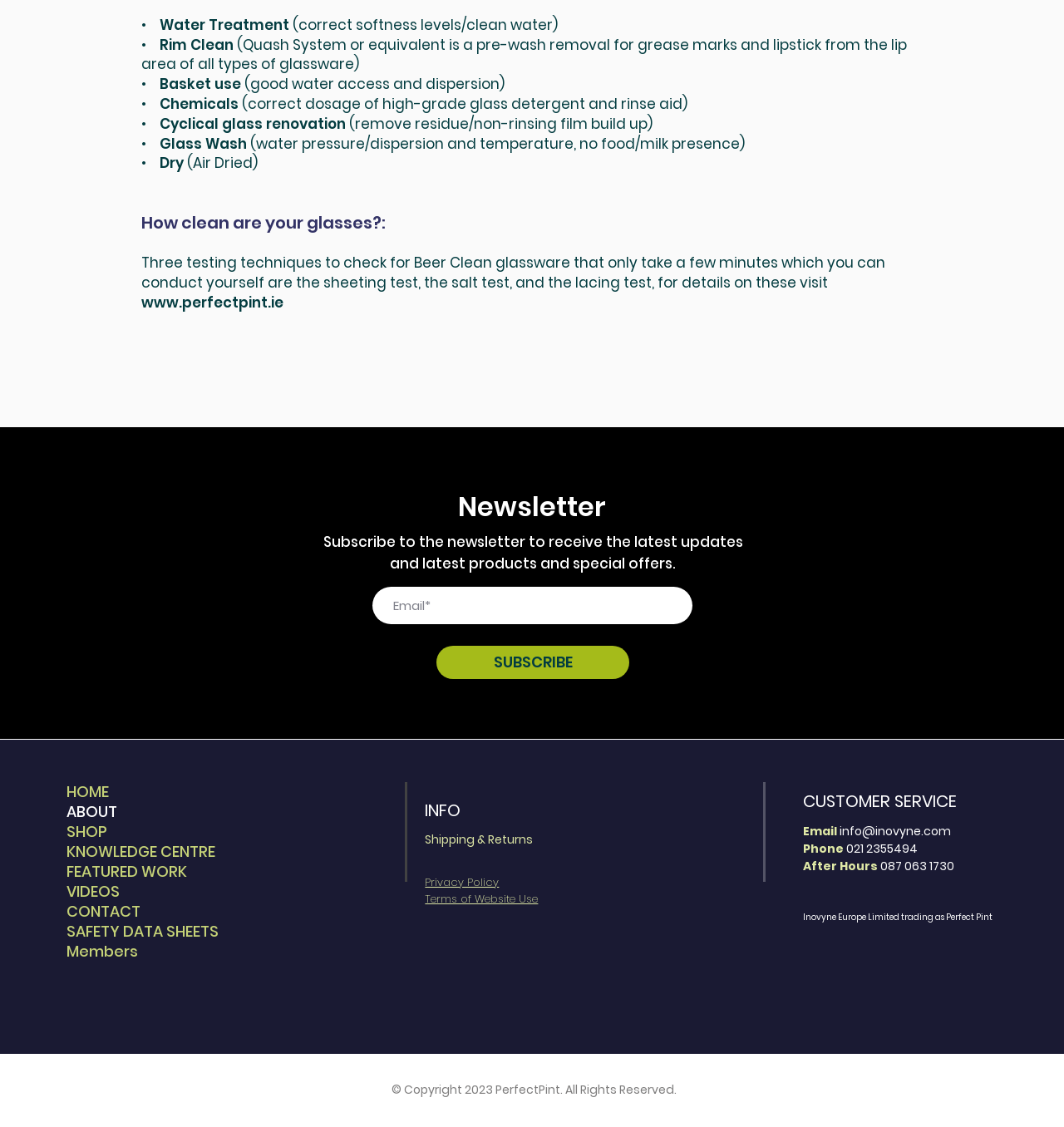Could you find the bounding box coordinates of the clickable area to complete this instruction: "Learn about shipping and returns"?

[0.4, 0.738, 0.501, 0.752]